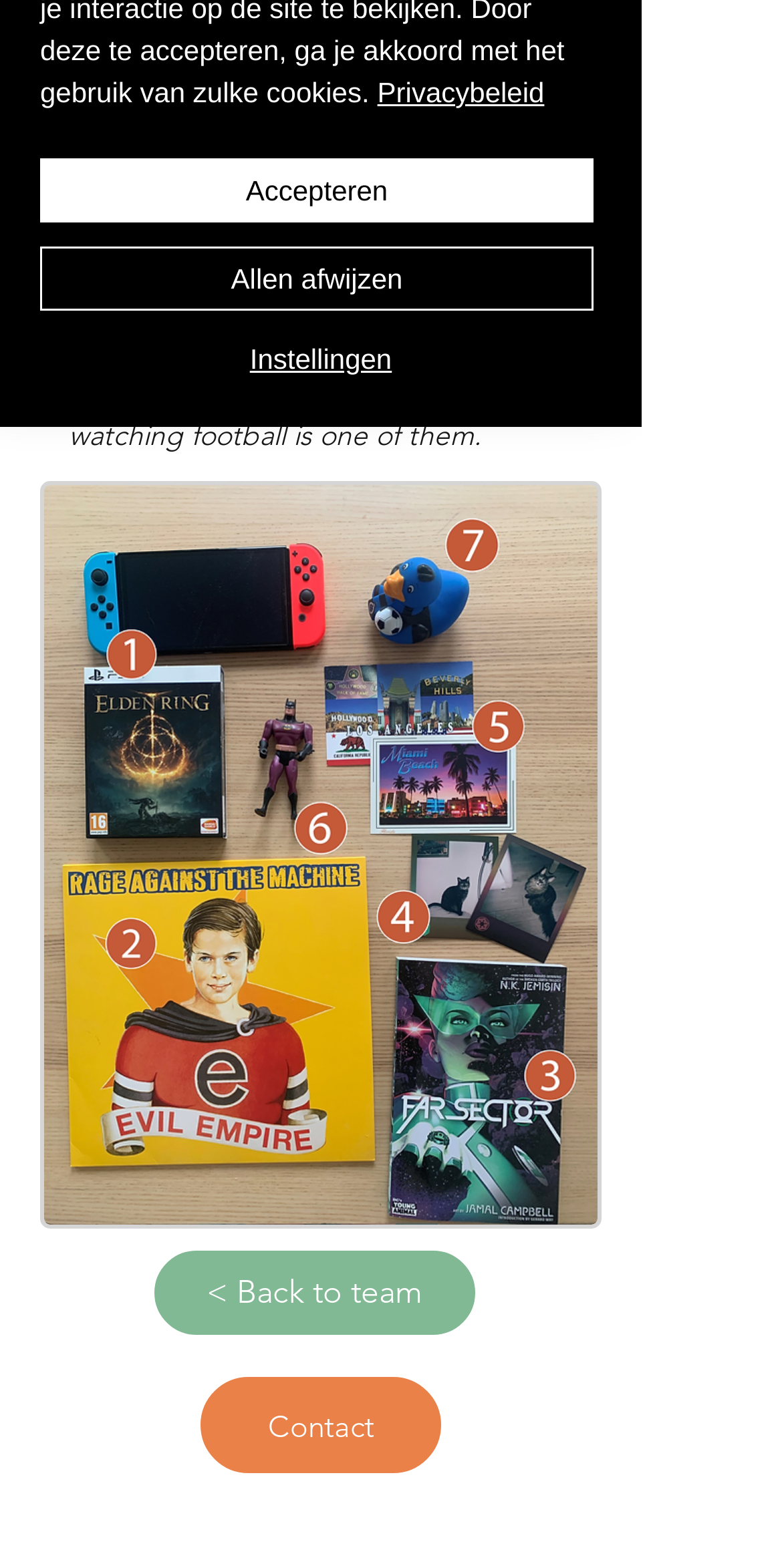Find the bounding box coordinates for the UI element whose description is: "aria-label="Snelle acties"". The coordinates should be four float numbers between 0 and 1, in the format [left, top, right, bottom].

[0.041, 0.188, 0.169, 0.252]